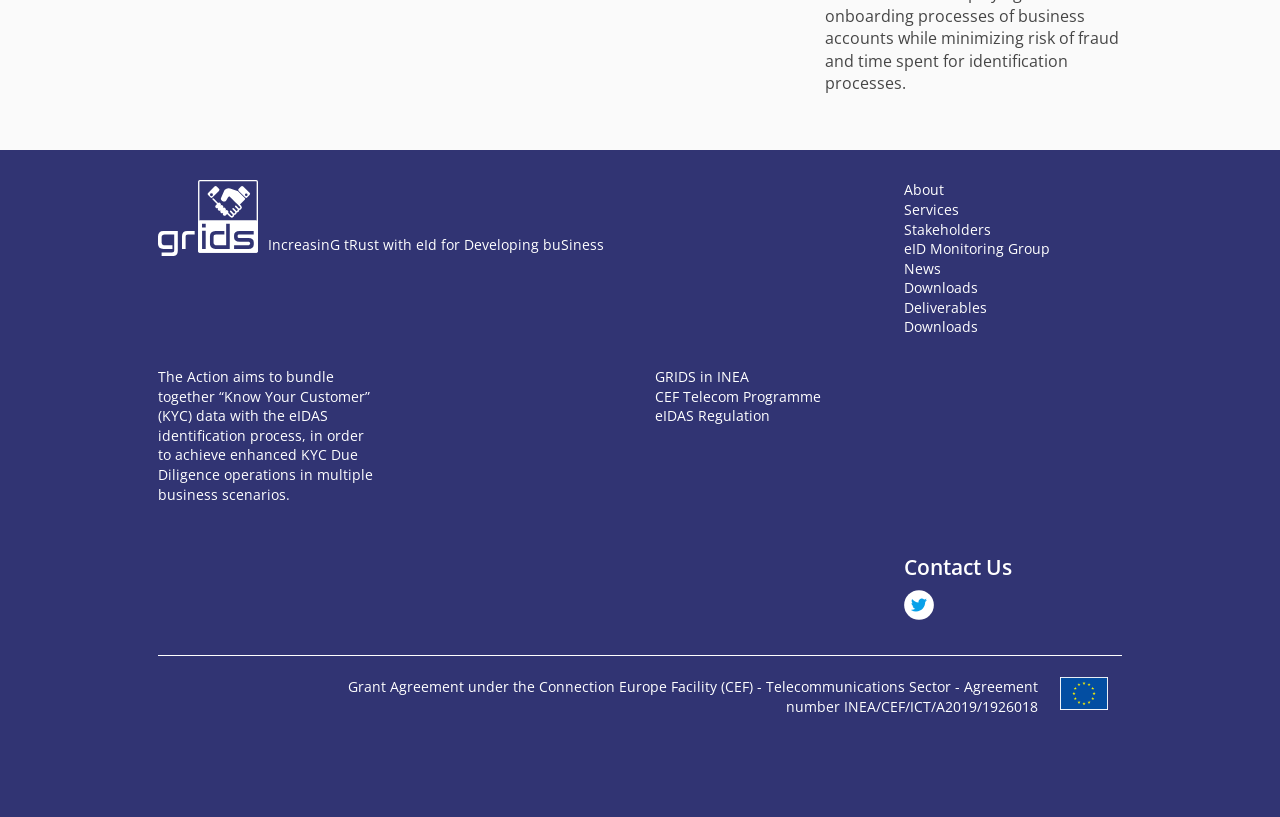Find and specify the bounding box coordinates that correspond to the clickable region for the instruction: "Click on the Home link".

[0.123, 0.295, 0.202, 0.319]